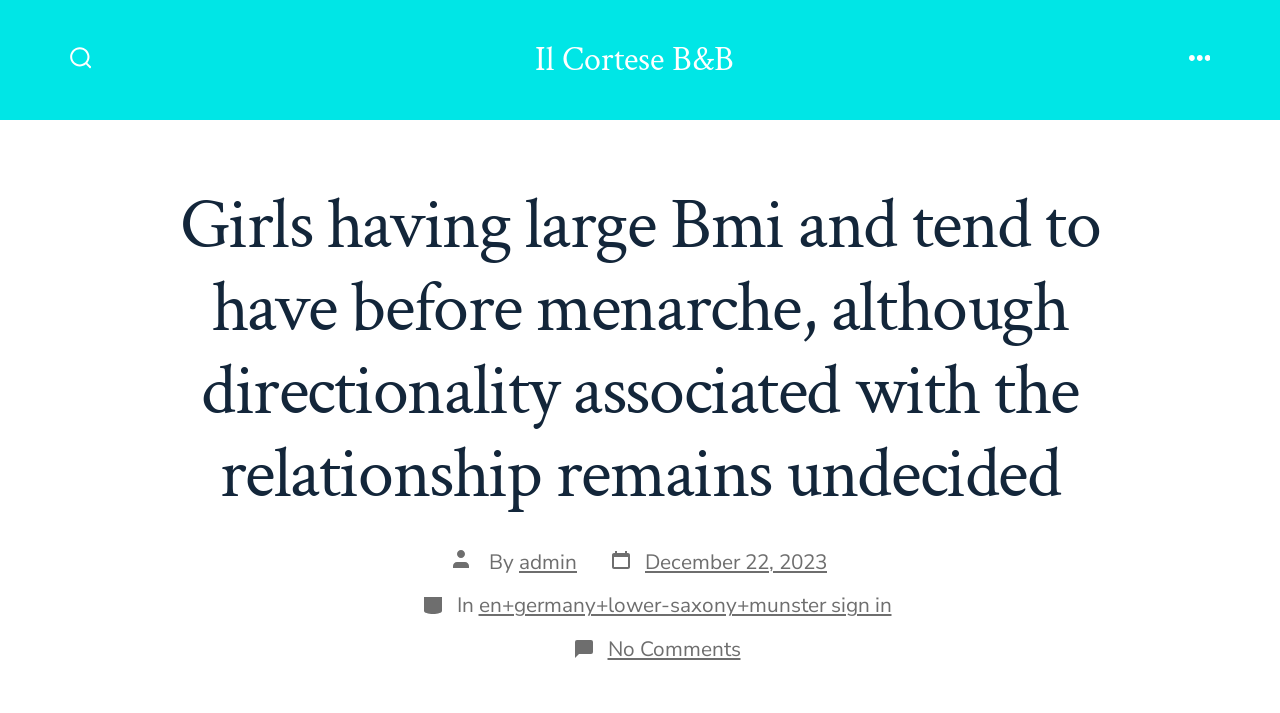Answer the question below with a single word or a brief phrase: 
How many comments are there on the post?

No Comments